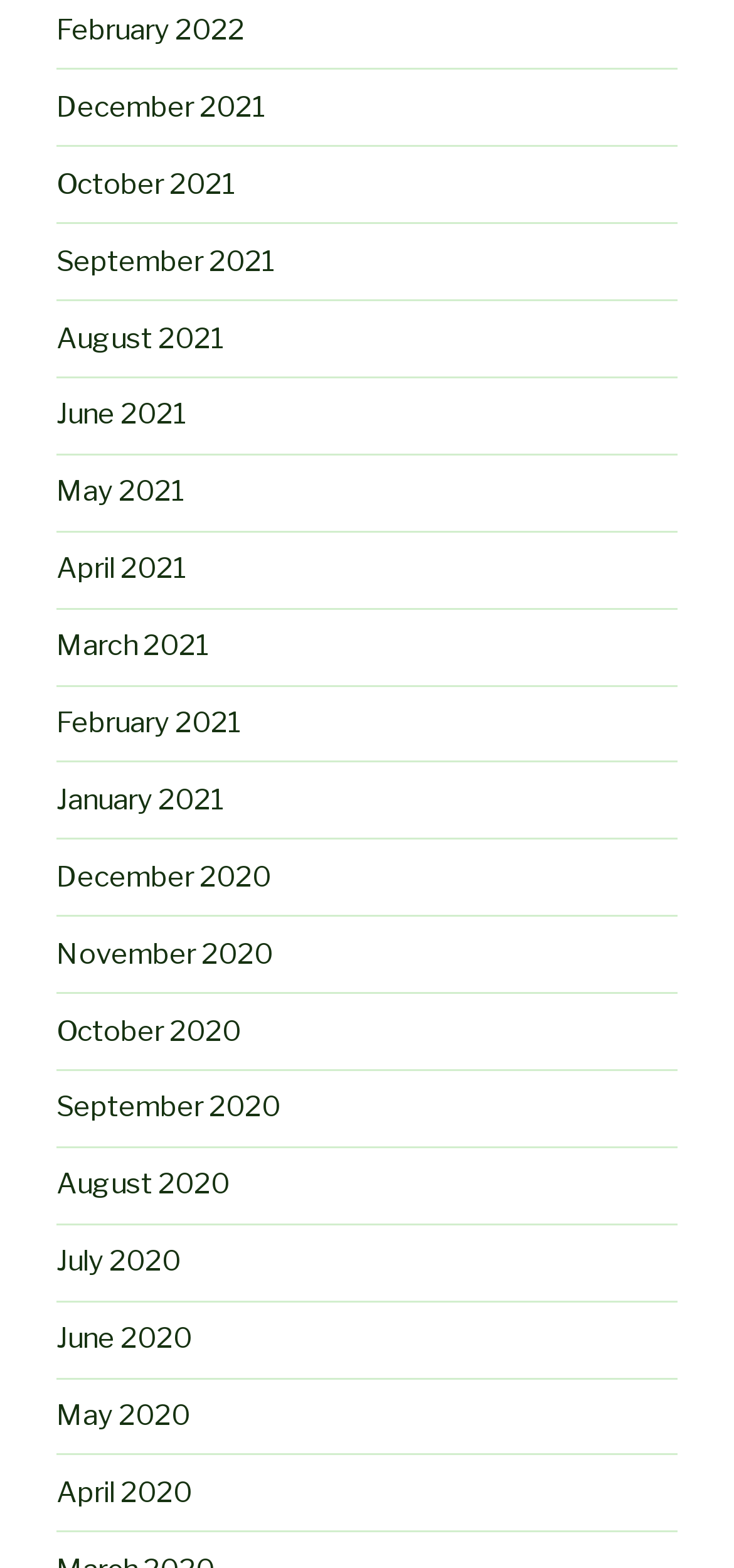Answer this question using a single word or a brief phrase:
What is the purpose of the links on the webpage?

Accessing archived content